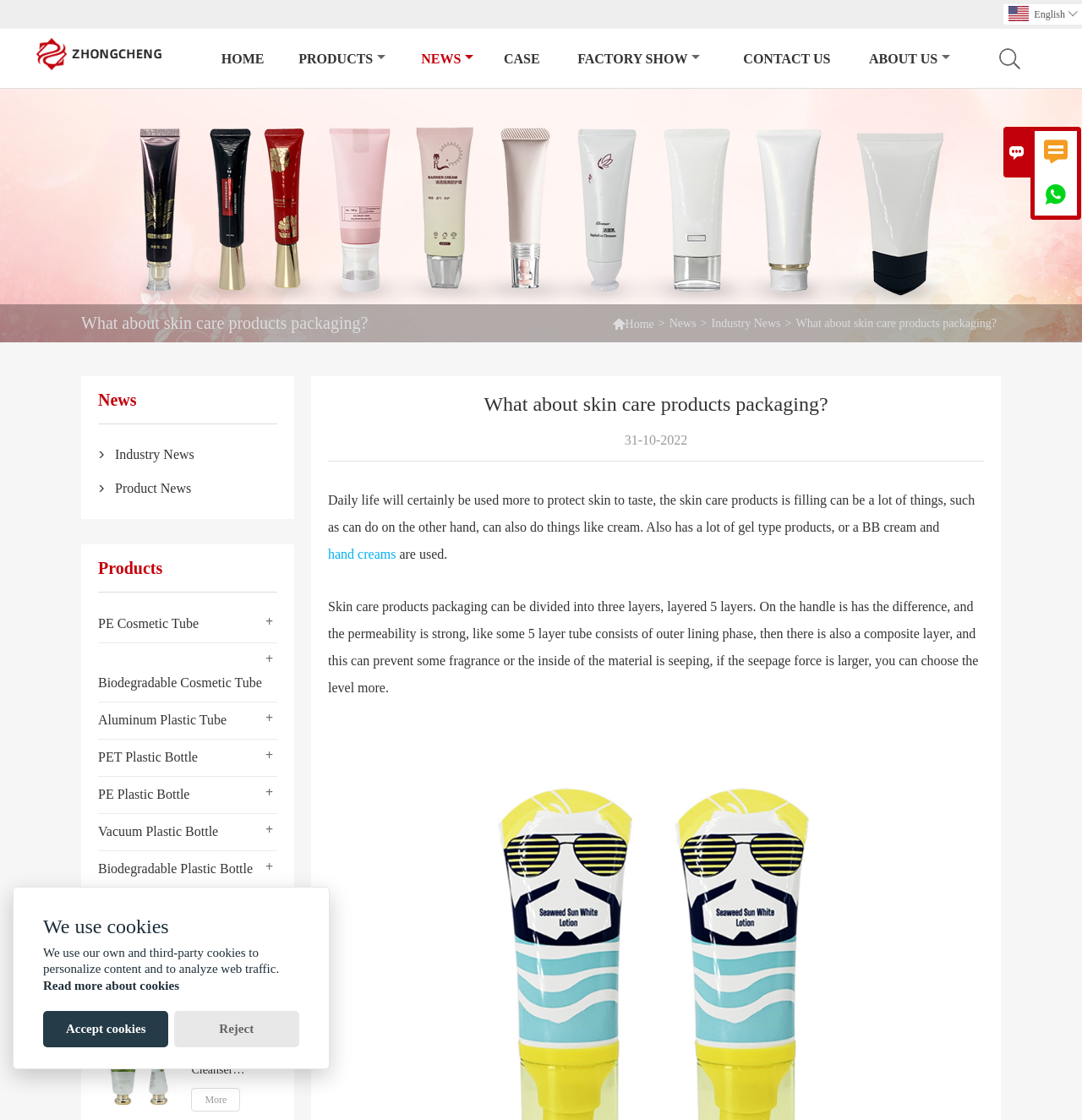Using the information shown in the image, answer the question with as much detail as possible: What type of products are mentioned in the article?

The article mentions various types of skin care products, including facial cleanser, hand creams, cream, gel type products, and BB cream. These products are used for protecting and taking care of the skin.